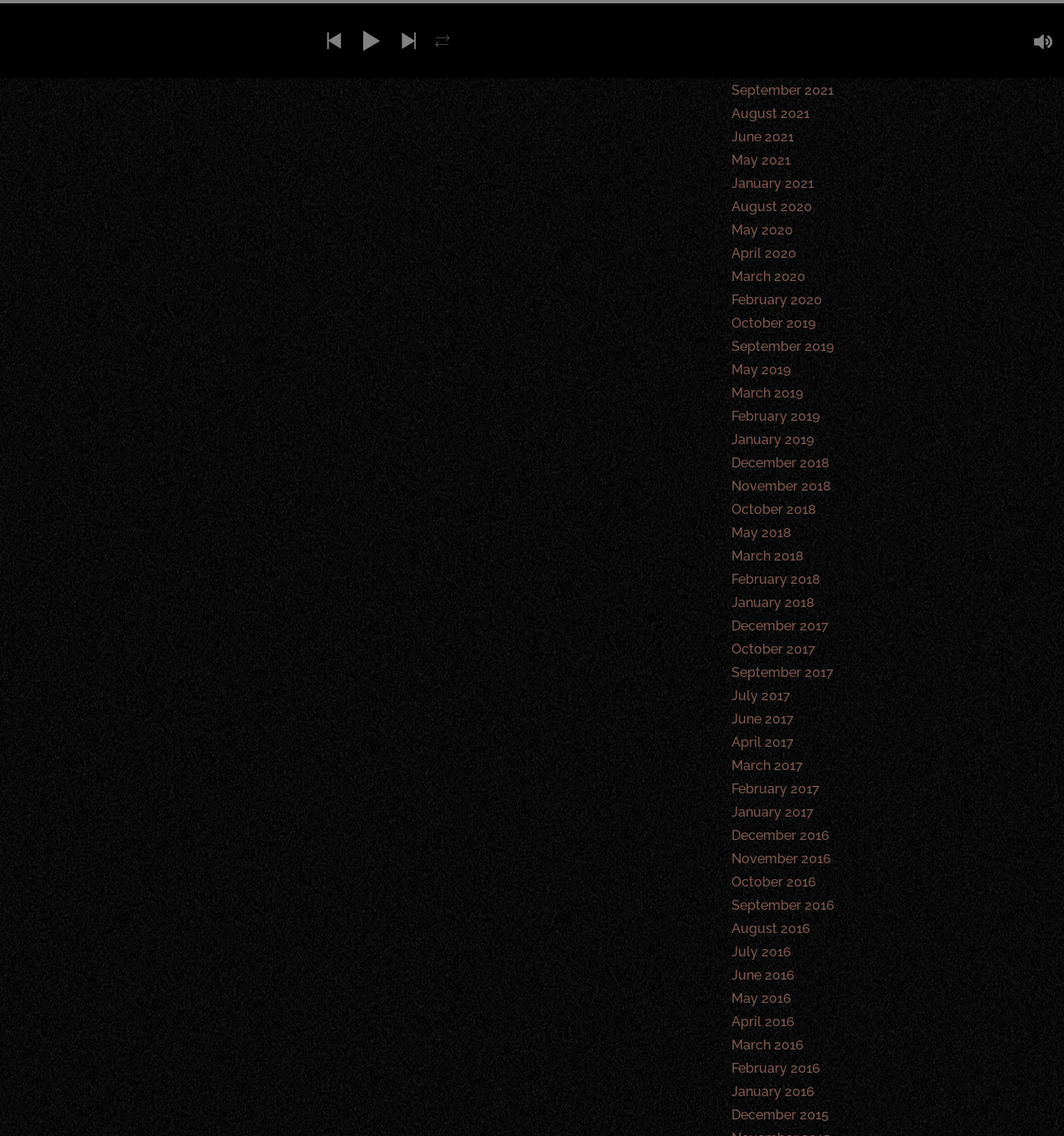What is the most recent year listed?
Using the image, respond with a single word or phrase.

2022